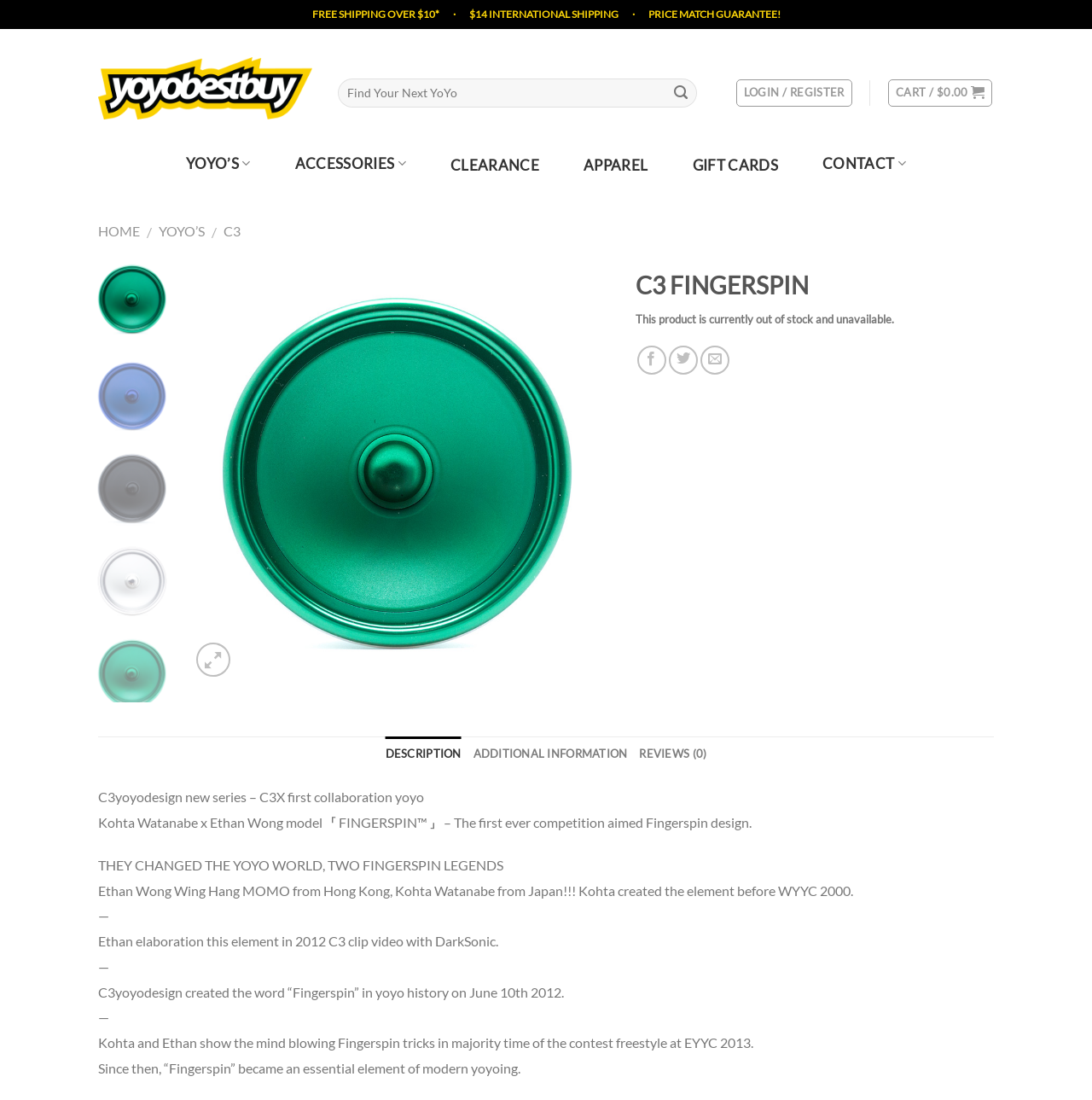Identify the bounding box for the UI element specified in this description: "aria-label="Post image"". The coordinates must be four float numbers between 0 and 1, formatted as [left, top, right, bottom].

None